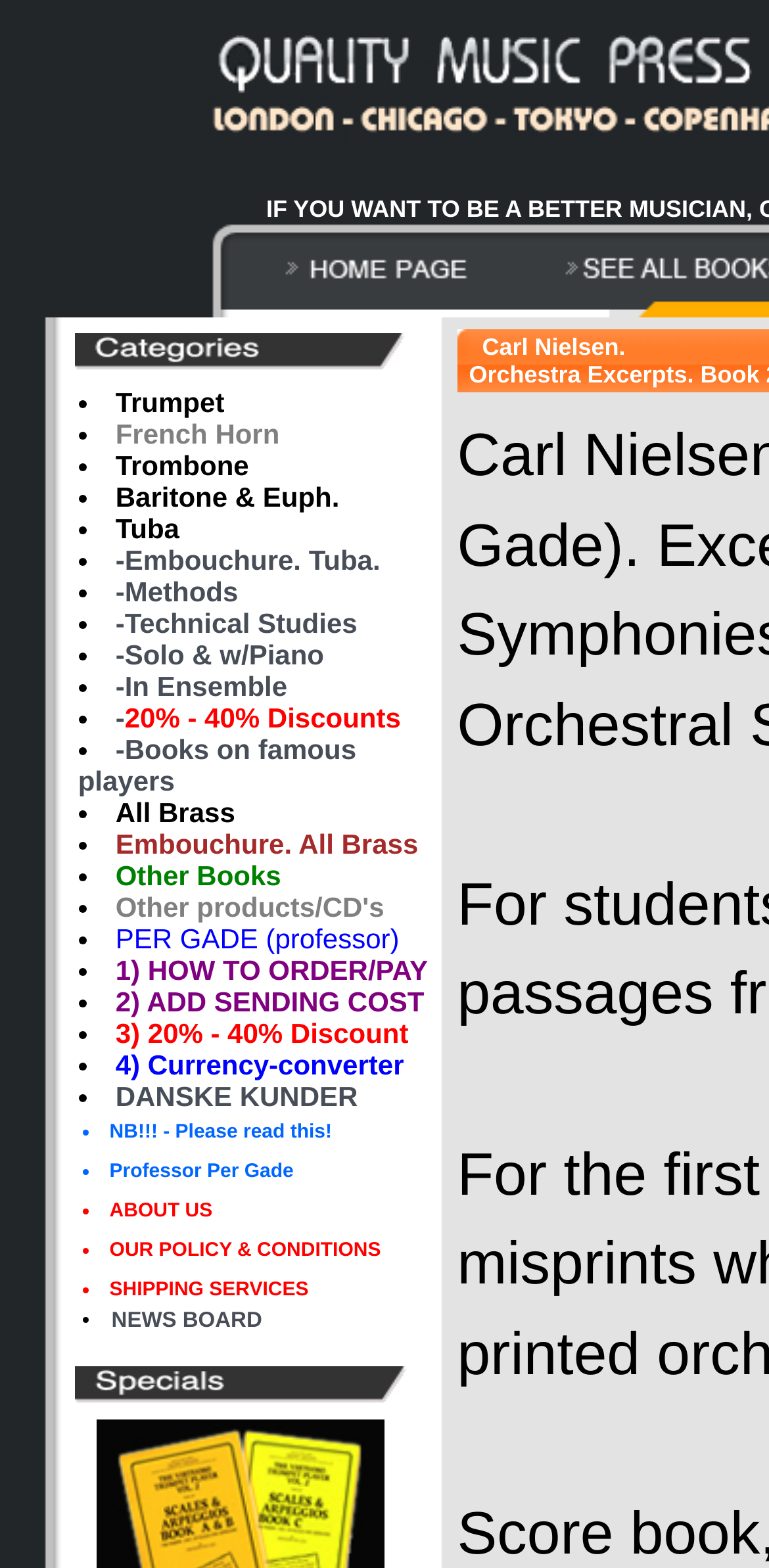What is the name of the professor mentioned on the website?
Give a thorough and detailed response to the question.

I found the name 'Per Gade' mentioned in the text 'PER GADE (professor) 1) HOW TO ORDER/PAY 2) ADD SENDING COST 3) 20% - 40% Discount 4) Currency-converter DANSKE KUNDER NB!!! - Please read this!' which indicates that Per Gade is a professor.